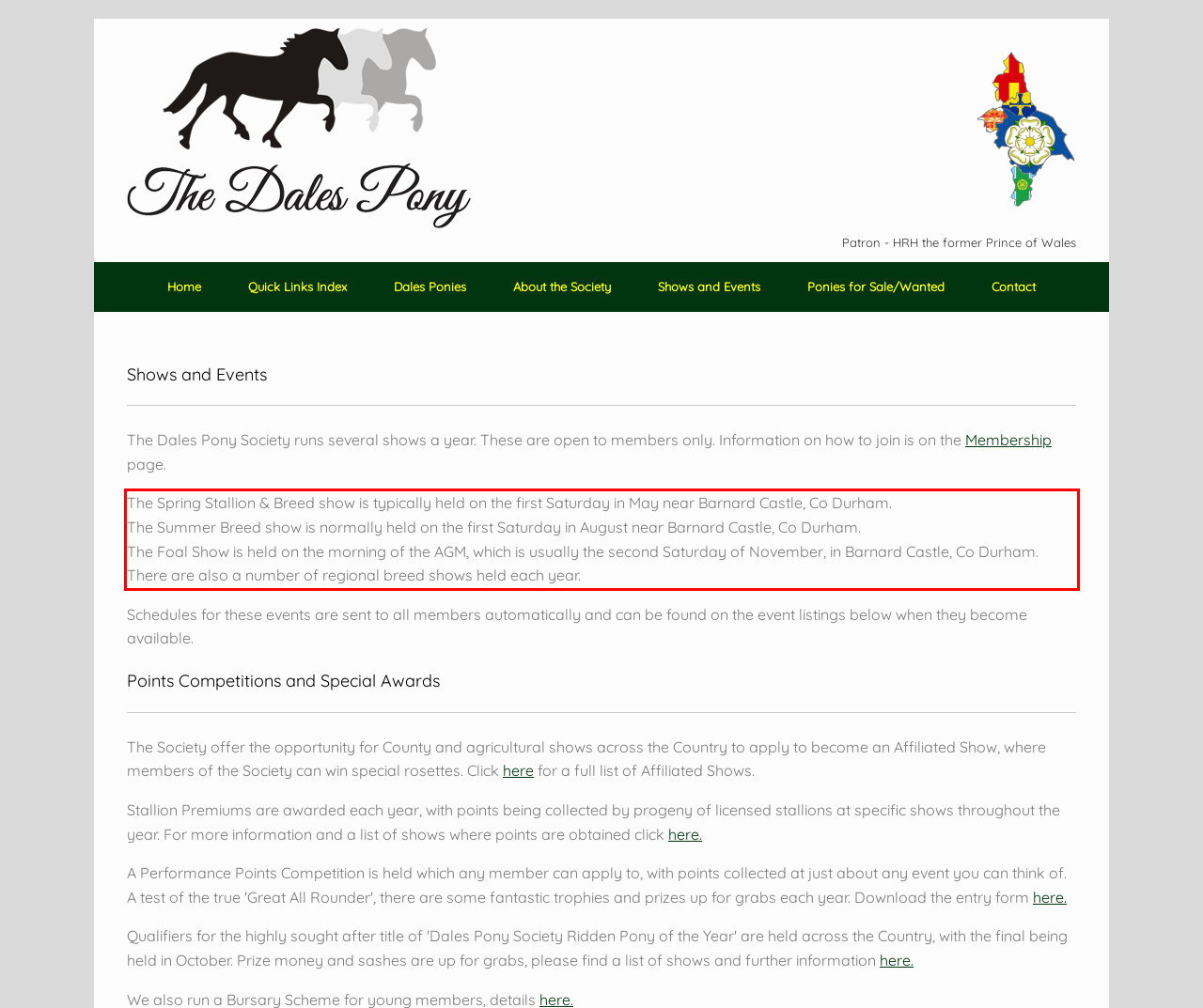You are looking at a screenshot of a webpage with a red rectangle bounding box. Use OCR to identify and extract the text content found inside this red bounding box.

The Spring Stallion & Breed show is typically held on the first Saturday in May near Barnard Castle, Co Durham. The Summer Breed show is normally held on the first Saturday in August near Barnard Castle, Co Durham. The Foal Show is held on the morning of the AGM, which is usually the second Saturday of November, in Barnard Castle, Co Durham. There are also a number of regional breed shows held each year.